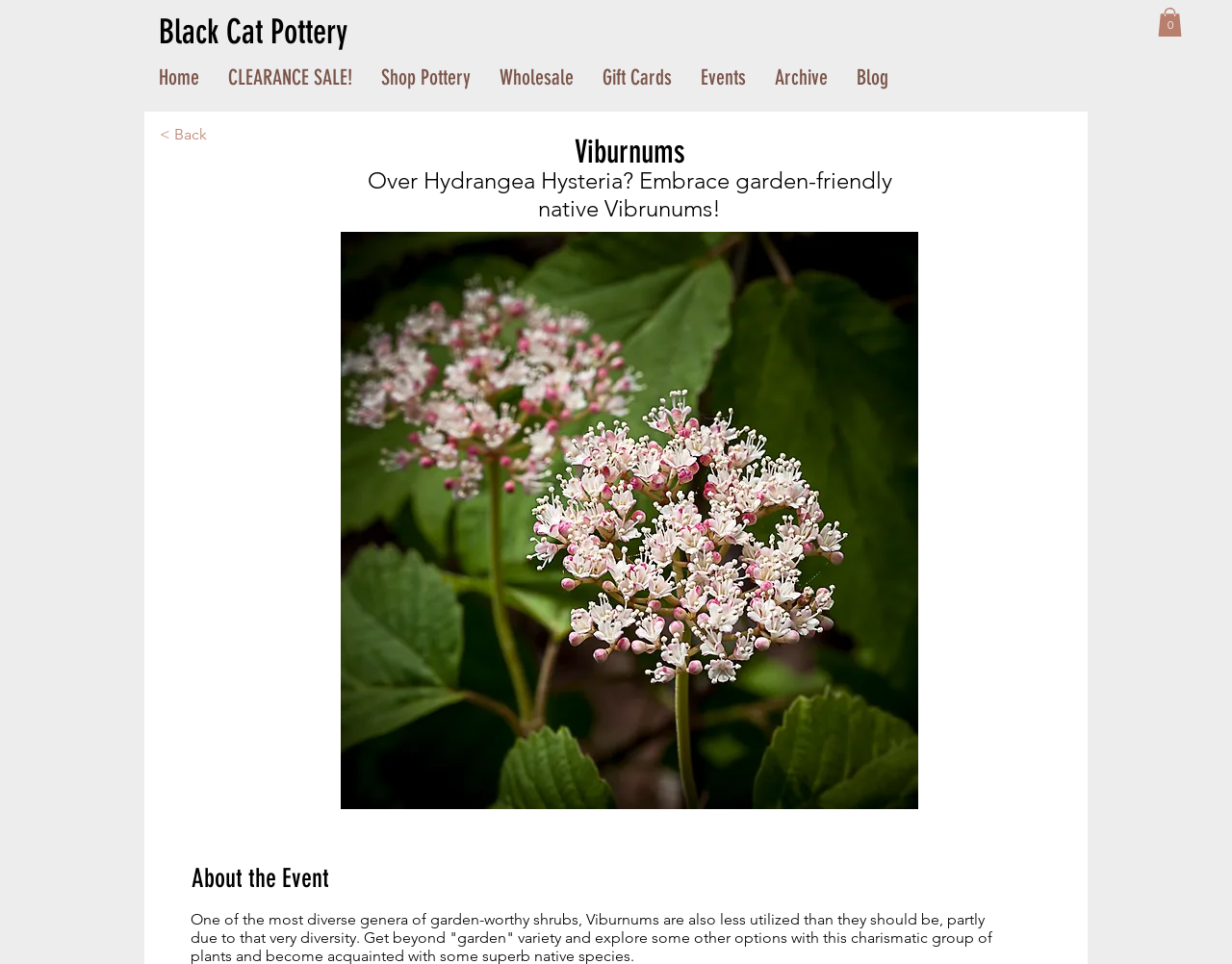Given the element description "Blog", identify the bounding box of the corresponding UI element.

[0.684, 0.054, 0.733, 0.107]